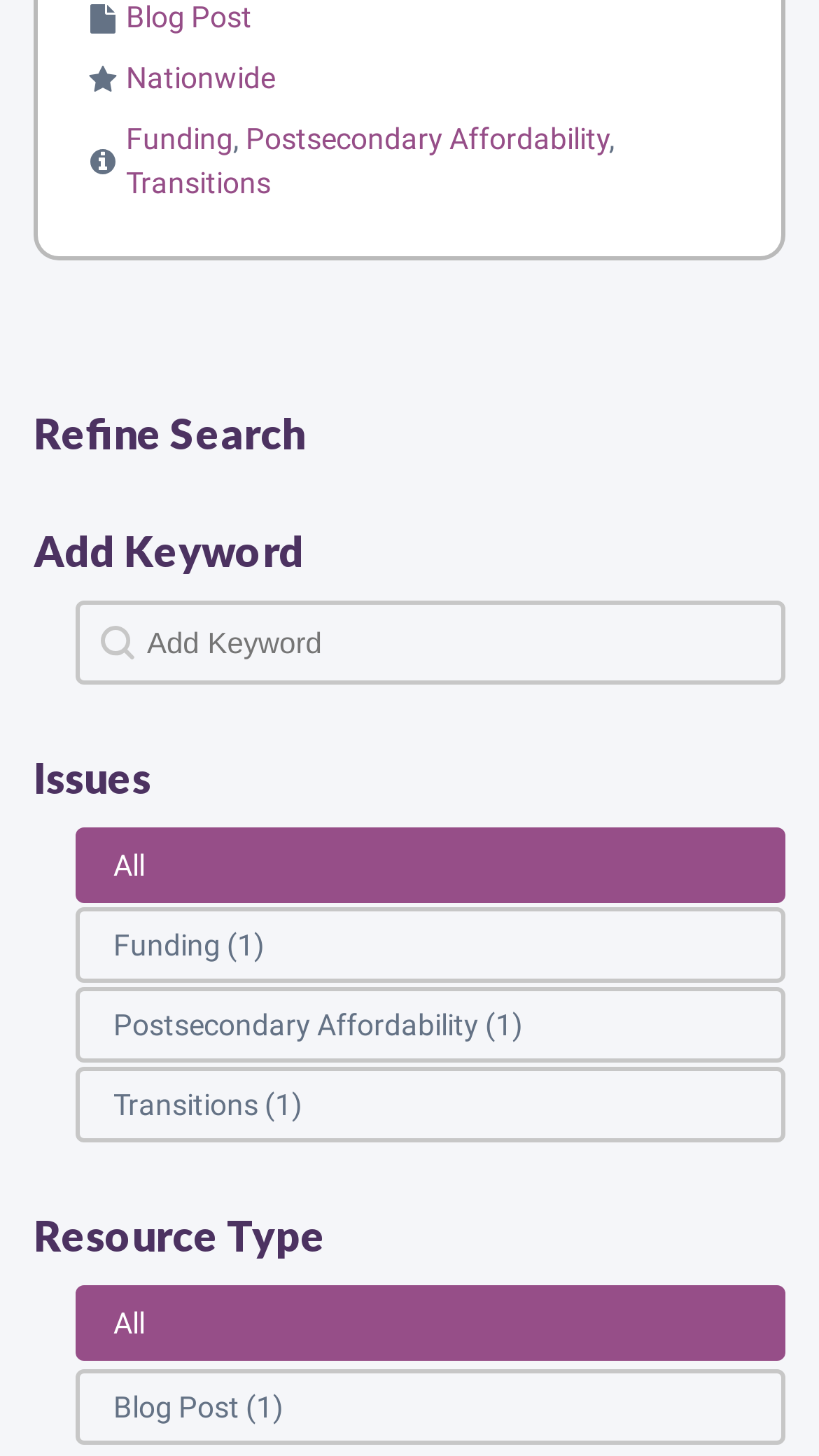Identify the bounding box for the element characterized by the following description: "Nationwide".

[0.154, 0.042, 0.336, 0.065]